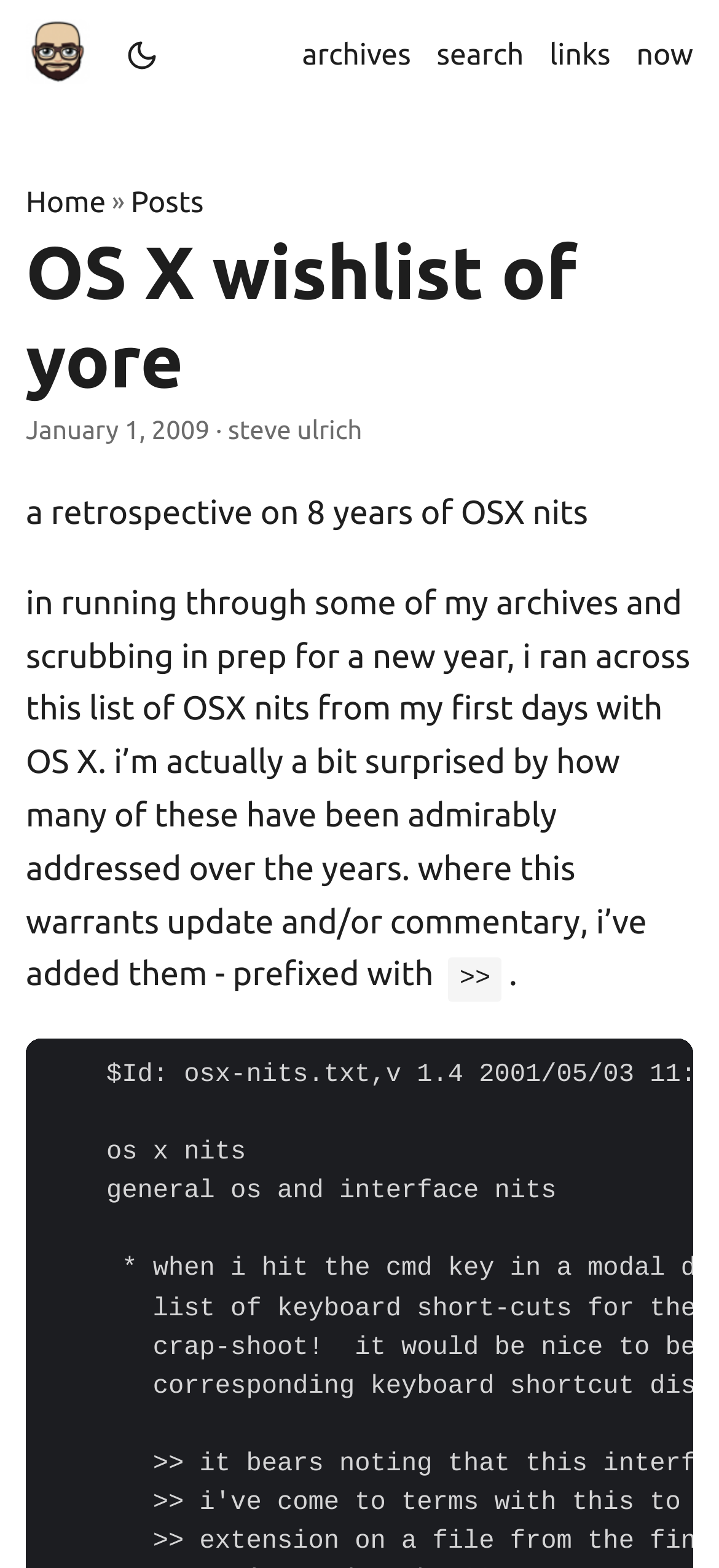Please determine the bounding box of the UI element that matches this description: parent_node: Search for: name="s" placeholder="Search...". The coordinates should be given as (top-left x, top-left y, bottom-right x, bottom-right y), with all values between 0 and 1.

None